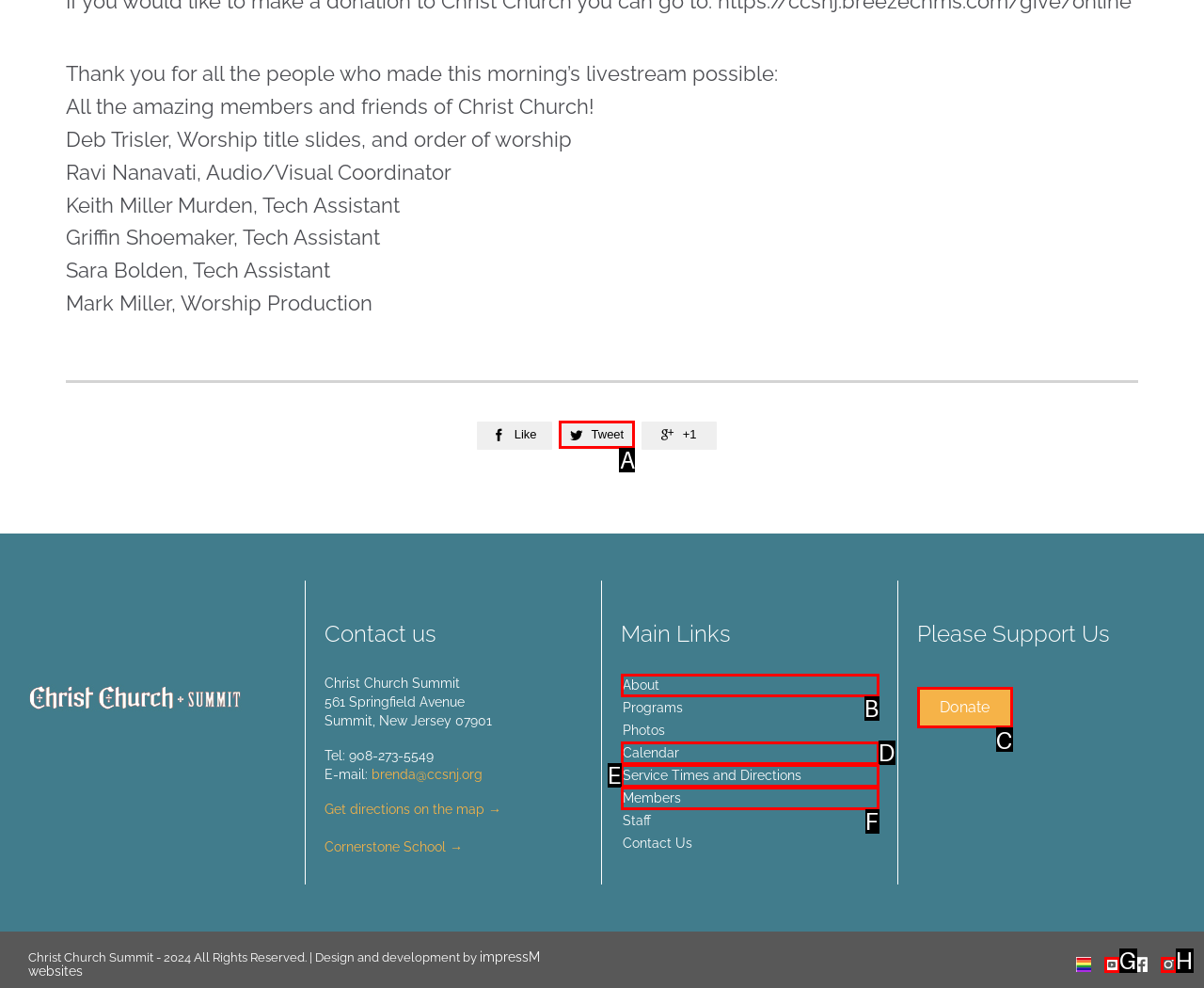Determine which element should be clicked for this task: Donate to Christ Church Summit
Answer with the letter of the selected option.

C